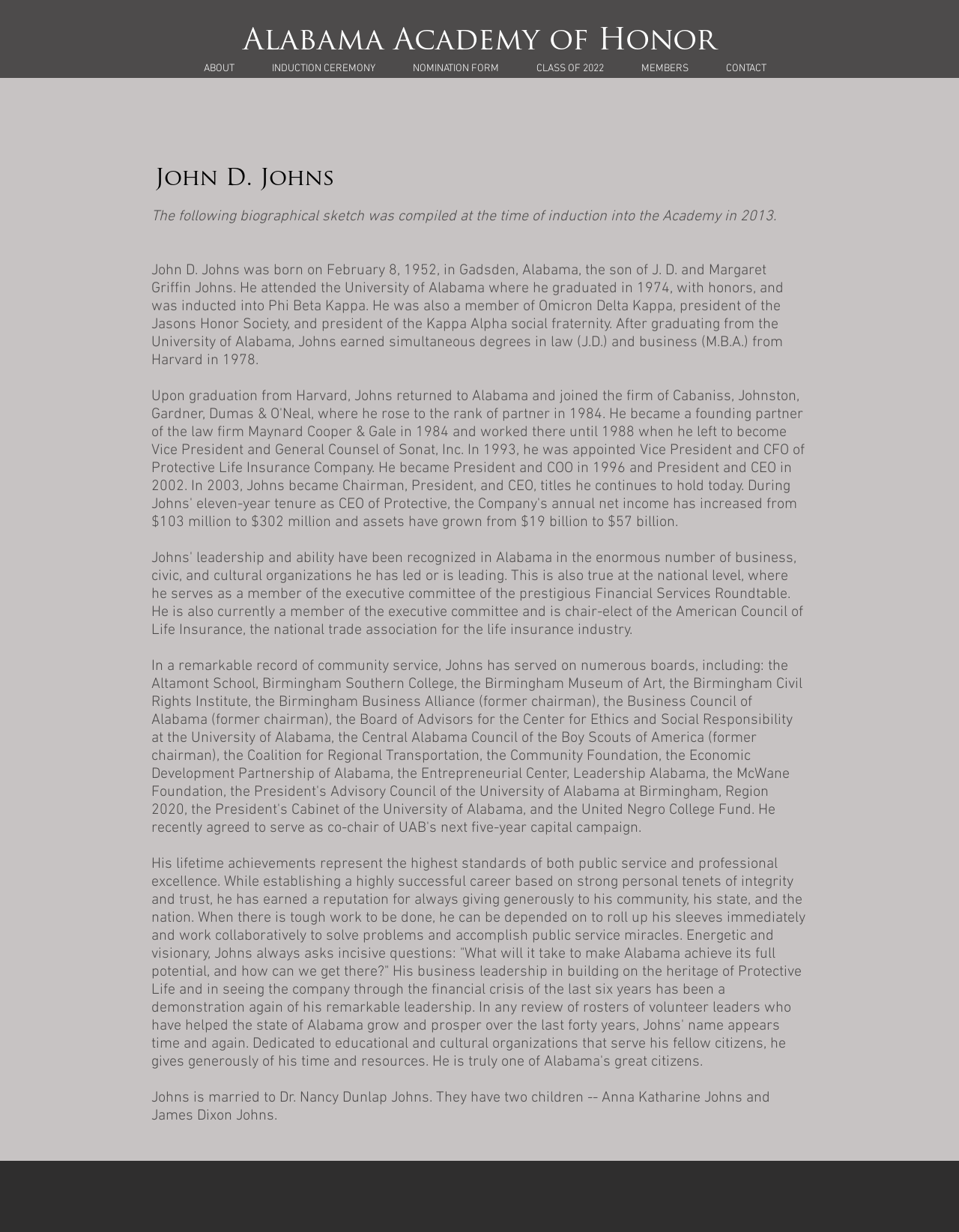Please identify the coordinates of the bounding box that should be clicked to fulfill this instruction: "Read John D. Johns' biography".

[0.162, 0.13, 0.639, 0.157]